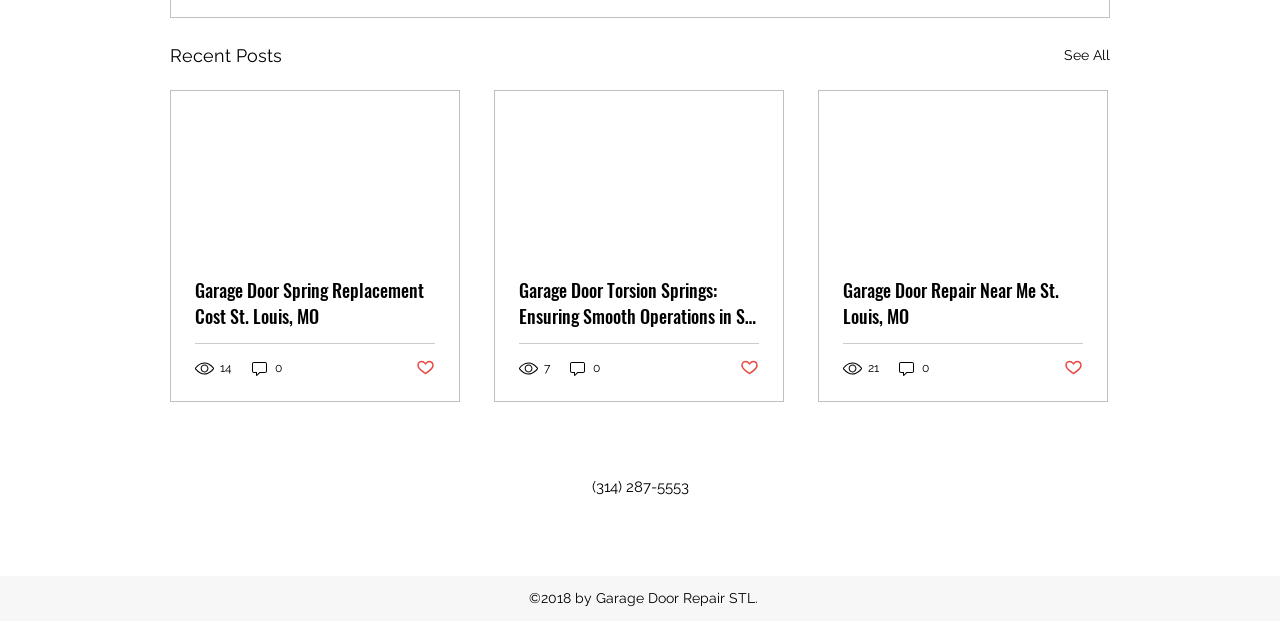What is the phone number on the webpage?
Answer briefly with a single word or phrase based on the image.

(314) 287-5553